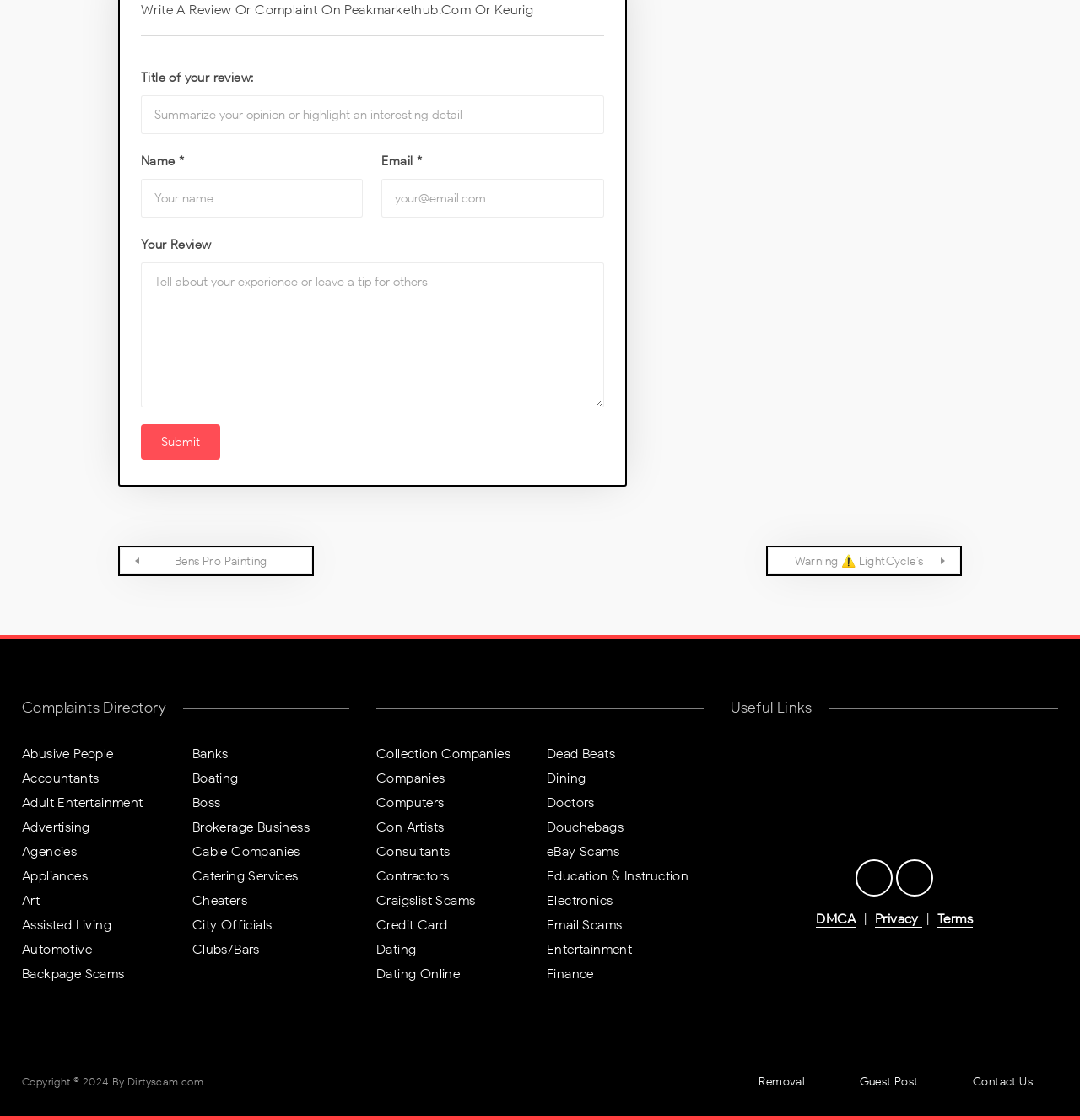Answer the following inquiry with a single word or phrase:
What is the label of the first link in the navigation section?

Posts